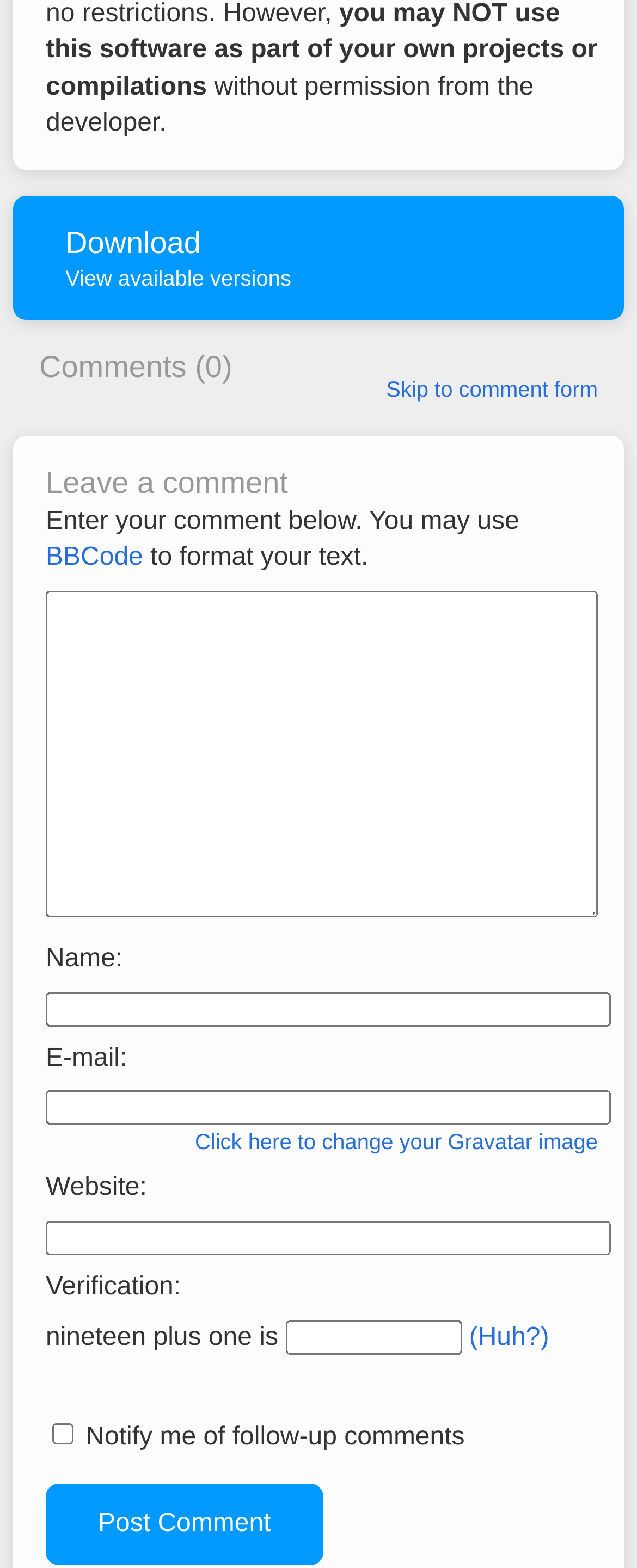Please determine the bounding box coordinates of the element's region to click in order to carry out the following instruction: "Download available versions". The coordinates should be four float numbers between 0 and 1, i.e., [left, top, right, bottom].

[0.021, 0.125, 0.979, 0.204]